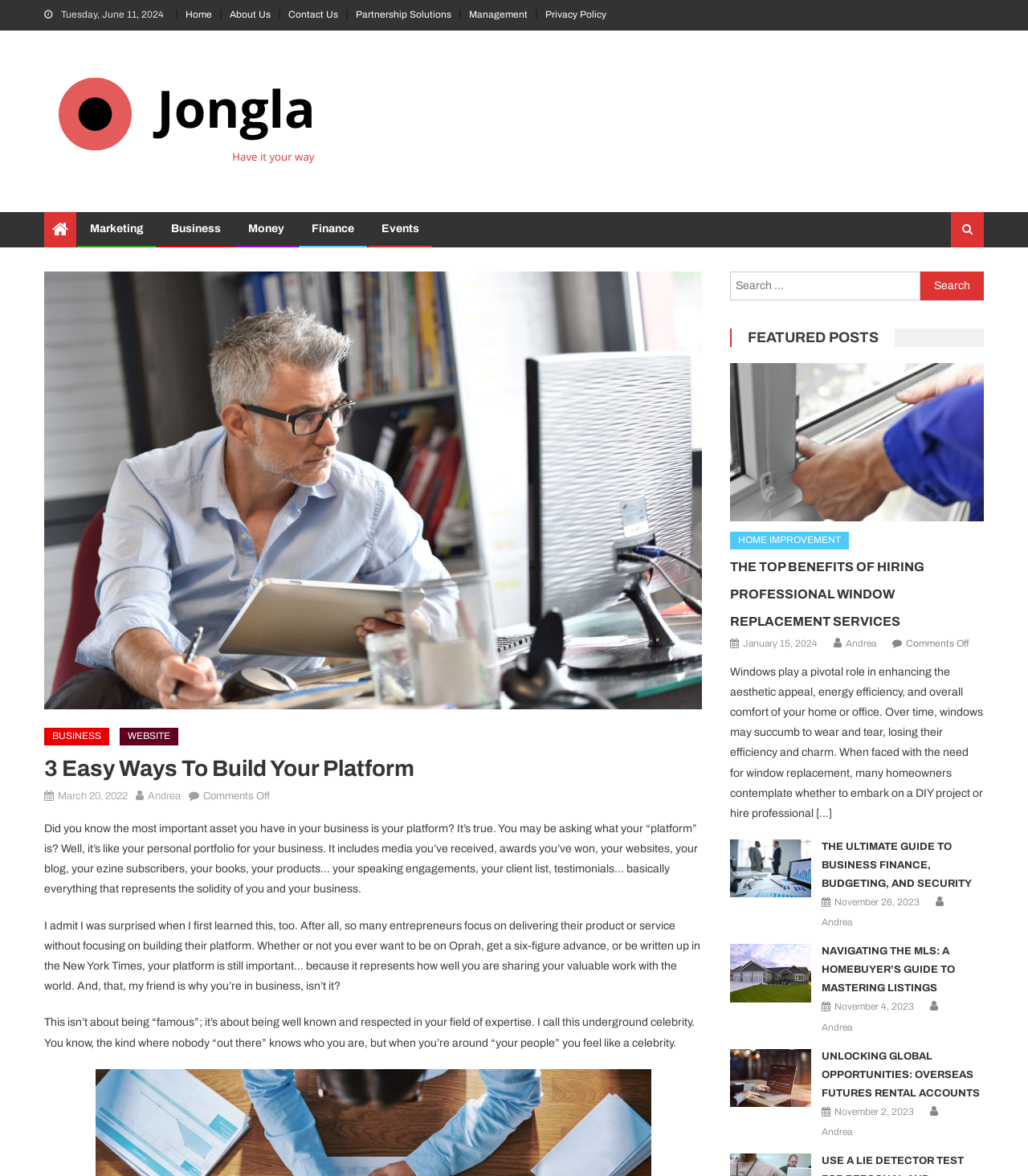Detail the webpage's structure and highlights in your description.

This webpage is about building a business platform, with a focus on entrepreneurship and personal branding. At the top, there is a navigation menu with links to "Home", "About Us", "Contact Us", and other sections. Below this, there is a prominent header with the title "3 Easy Ways To Build Your Platform" and a subheading that explains what a platform is and its importance in business.

To the left of the header, there is a logo with the text "Jongla" and a search bar with a button. Below the header, there is a section with three paragraphs of text that discuss the concept of a platform and its significance in business. The text is written in a conversational tone and includes personal anecdotes.

On the right side of the page, there is a section with featured posts, including articles on home improvement, business finance, and real estate. Each post has a title, a brief summary, and a link to read more. The posts are arranged in a vertical list, with the most recent post at the top.

Throughout the page, there are various links and buttons, including a "Skip to content" link at the top and a "Search" button next to the search bar. The overall layout is clean and easy to navigate, with clear headings and concise text.